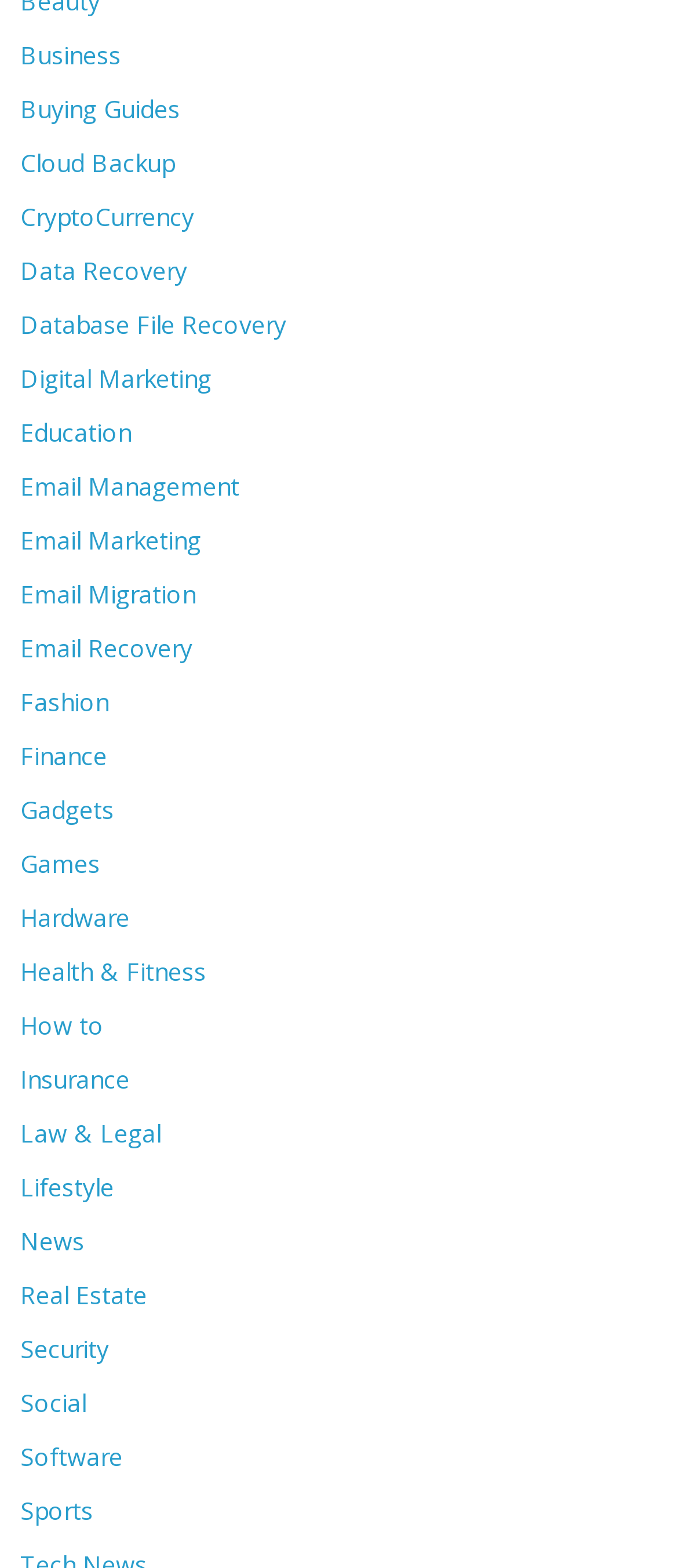Pinpoint the bounding box coordinates of the element that must be clicked to accomplish the following instruction: "Click on Business". The coordinates should be in the format of four float numbers between 0 and 1, i.e., [left, top, right, bottom].

[0.03, 0.024, 0.179, 0.045]